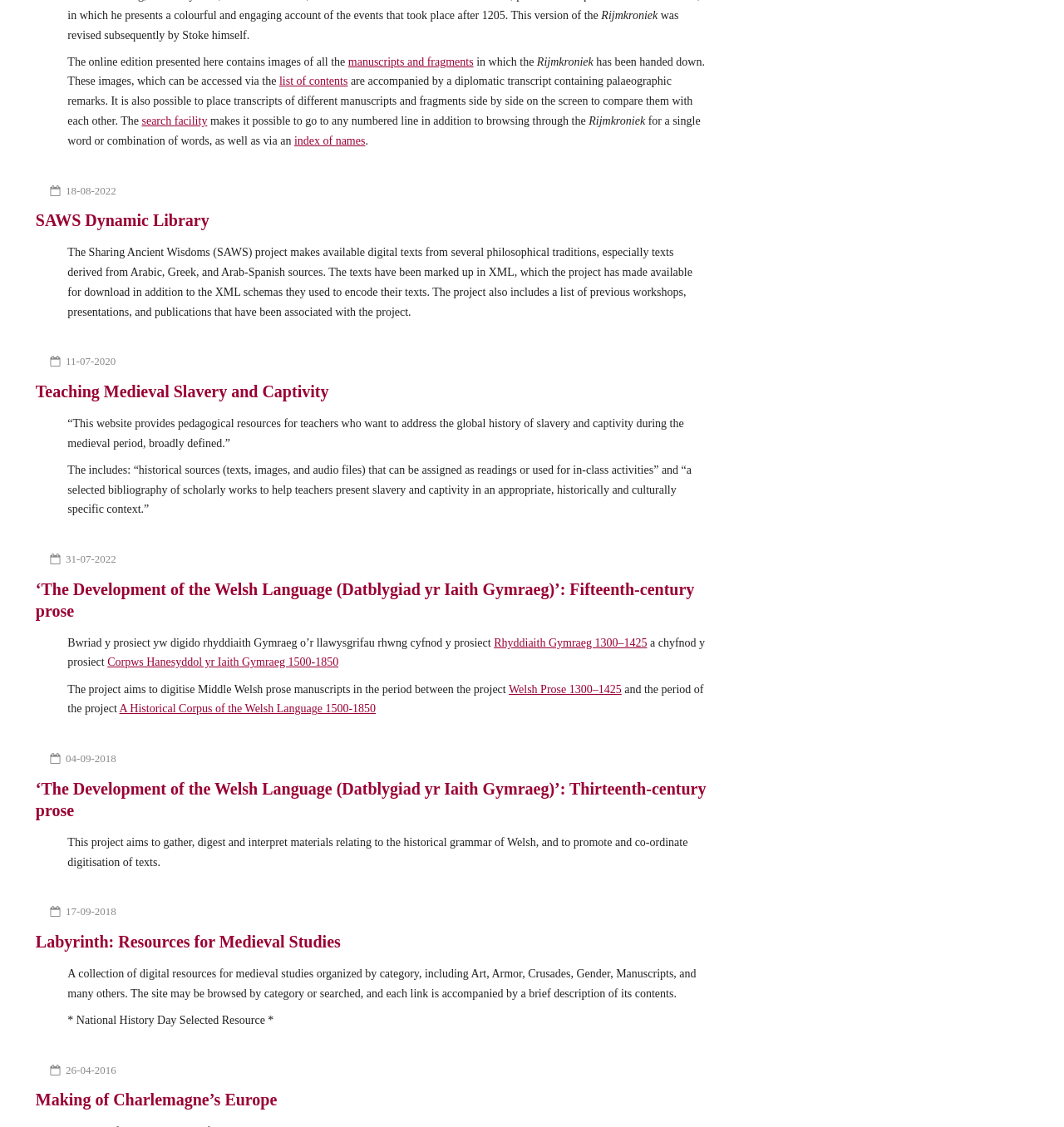Find the bounding box of the web element that fits this description: "Teaching Medieval Slavery and Captivity".

[0.033, 0.339, 0.309, 0.355]